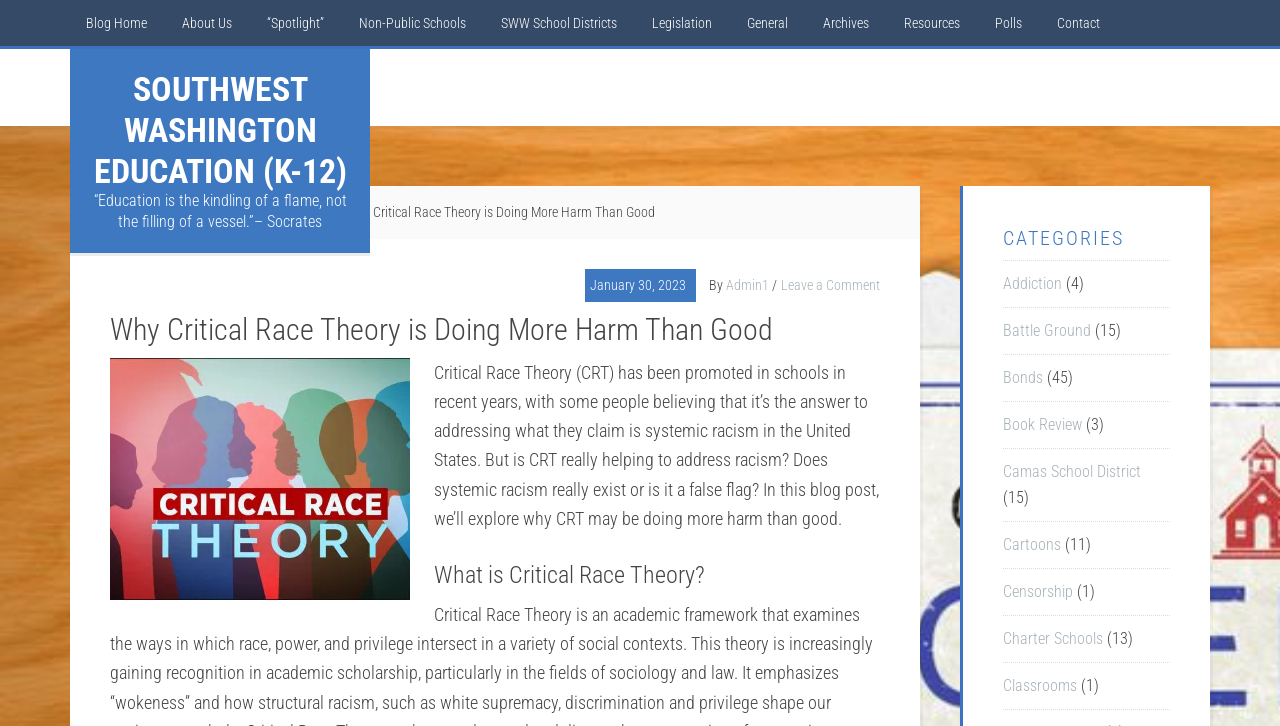Please find the bounding box coordinates of the element that needs to be clicked to perform the following instruction: "Leave a comment on the article". The bounding box coordinates should be four float numbers between 0 and 1, represented as [left, top, right, bottom].

[0.61, 0.381, 0.688, 0.403]